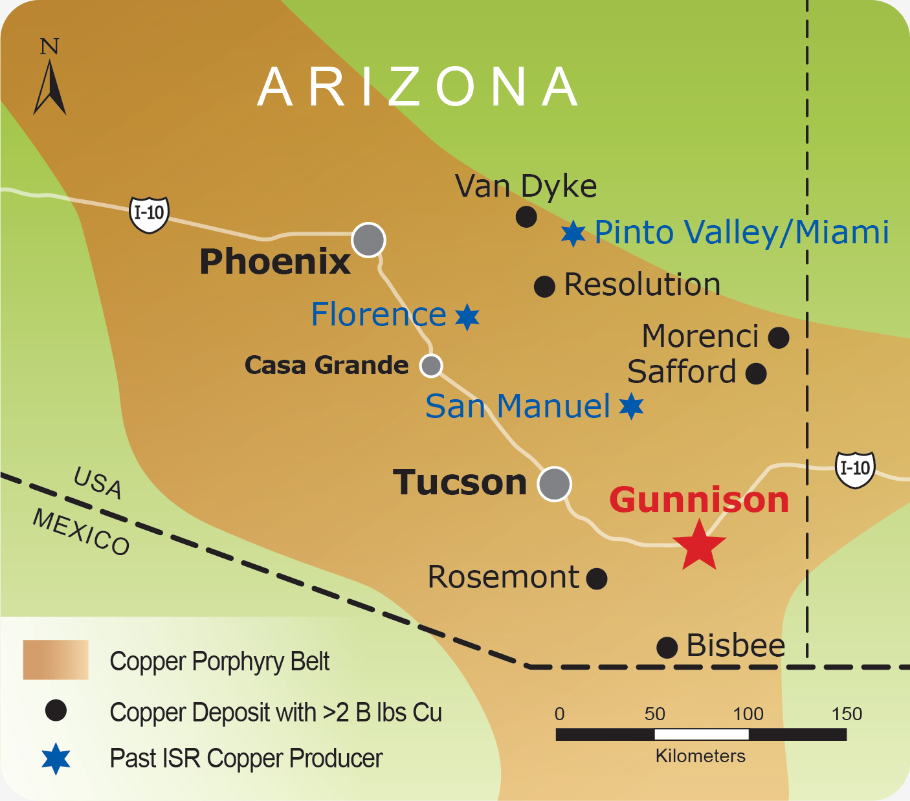What represents copper deposits with more than 2 billion pounds of copper?
From the image, provide a succinct answer in one word or a short phrase.

Black circles